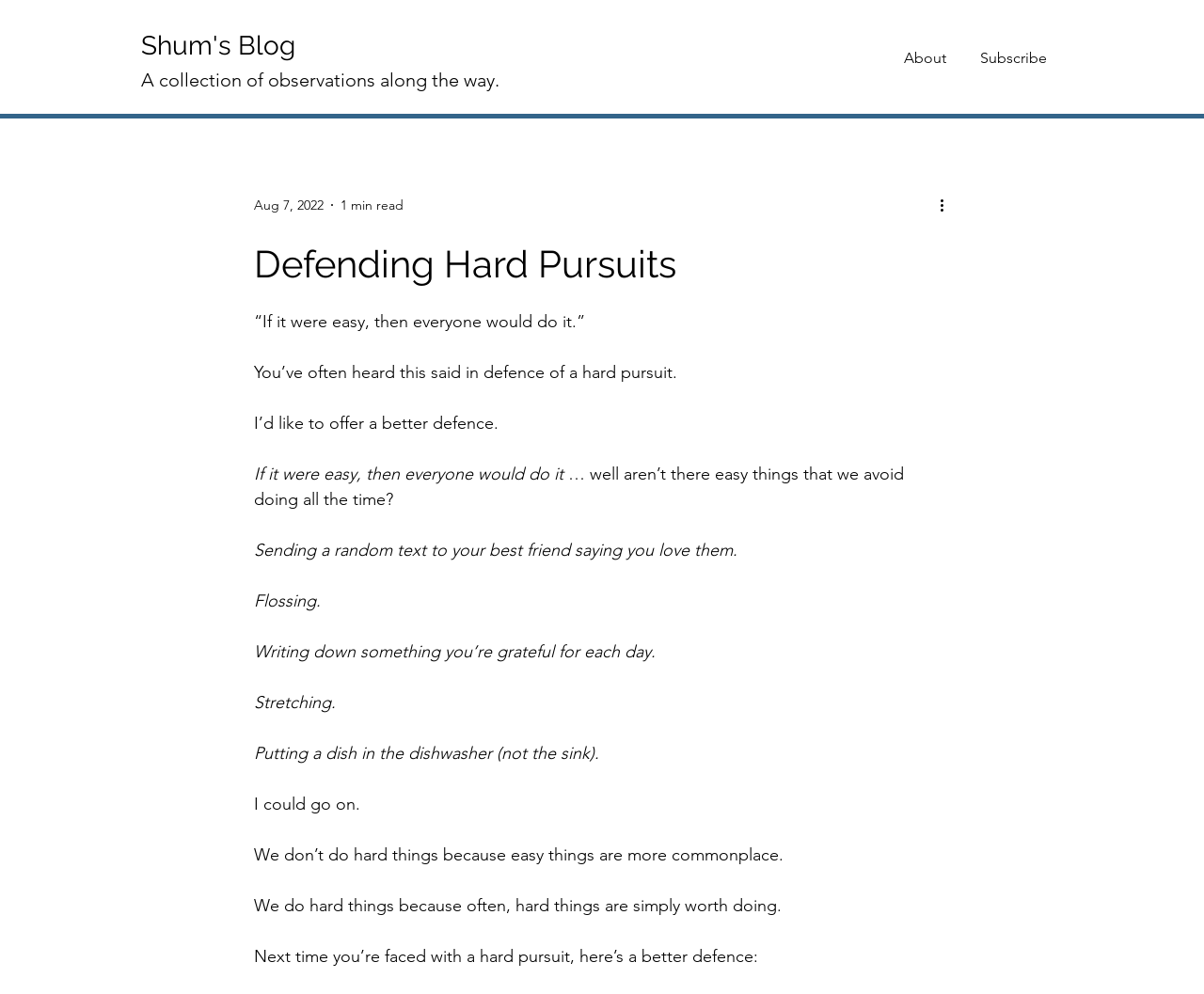Give a one-word or phrase response to the following question: What is the purpose of the 'More actions' button?

To show more options